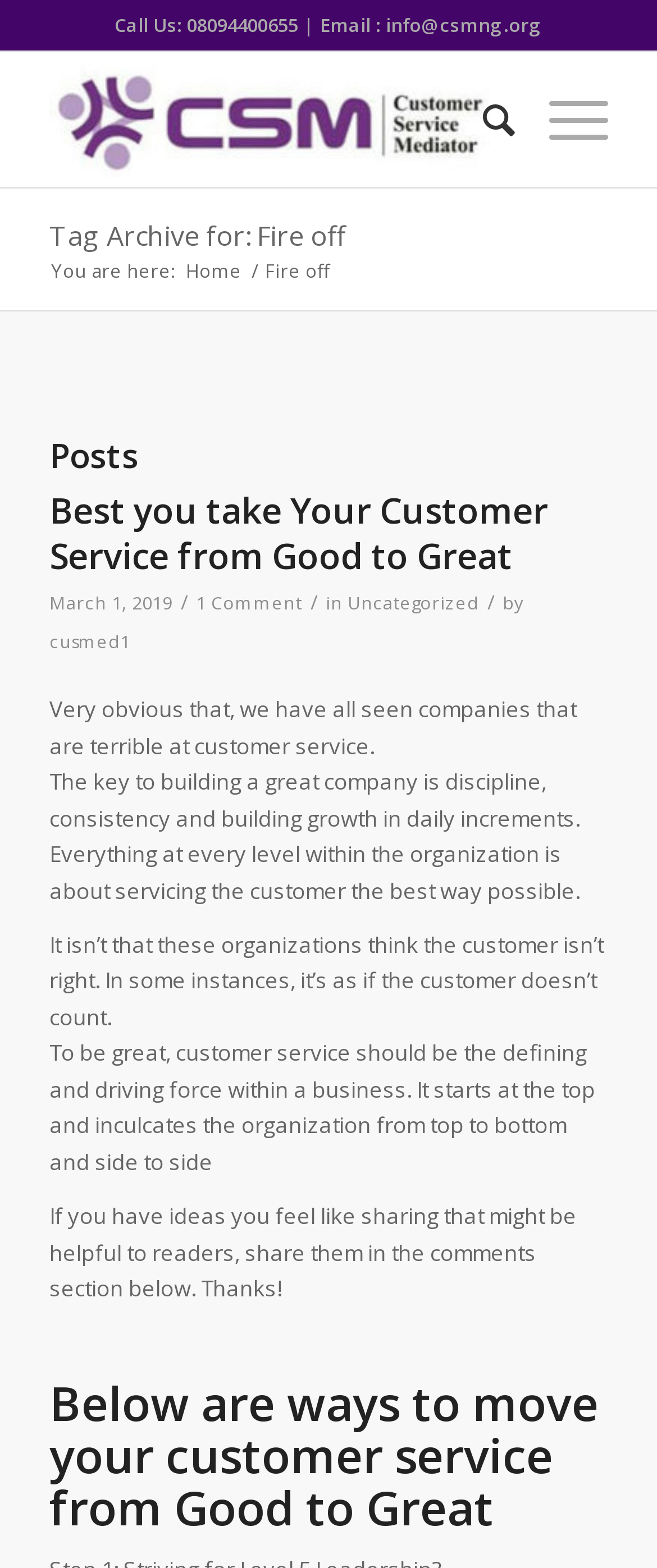Kindly respond to the following question with a single word or a brief phrase: 
How many comments are there on this post?

1